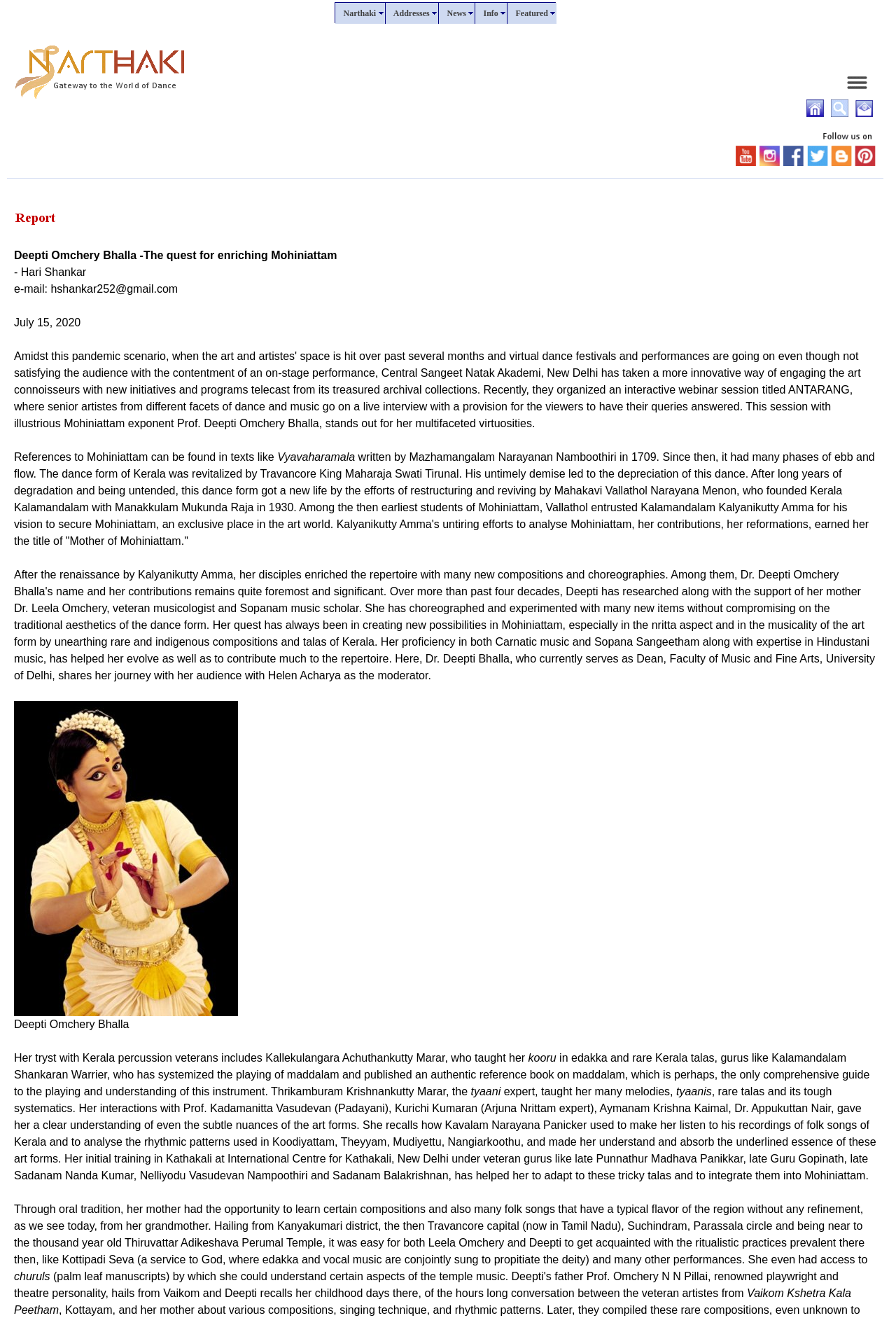Bounding box coordinates should be in the format (top-left x, top-left y, bottom-right x, bottom-right y) and all values should be floating point numbers between 0 and 1. Determine the bounding box coordinate for the UI element described as: alt="Click here for all links"

[0.903, 0.066, 0.978, 0.075]